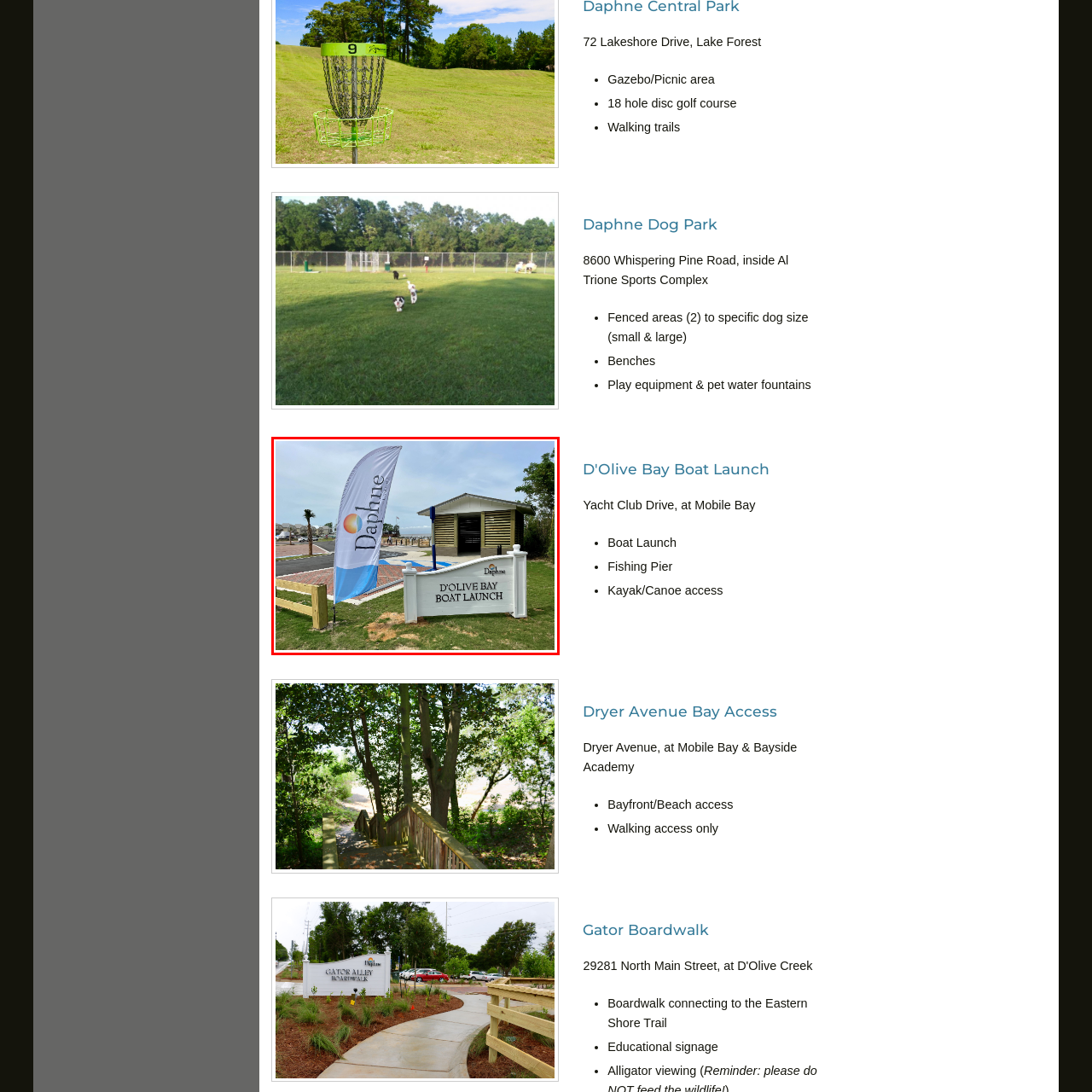What is the condition of the grass in the surrounding area?
Observe the image within the red bounding box and formulate a detailed response using the visual elements present.

The caption describes the surrounding area as 'landscaped, featuring neatly trimmed grass', indicating that the grass is well-maintained and tidy.